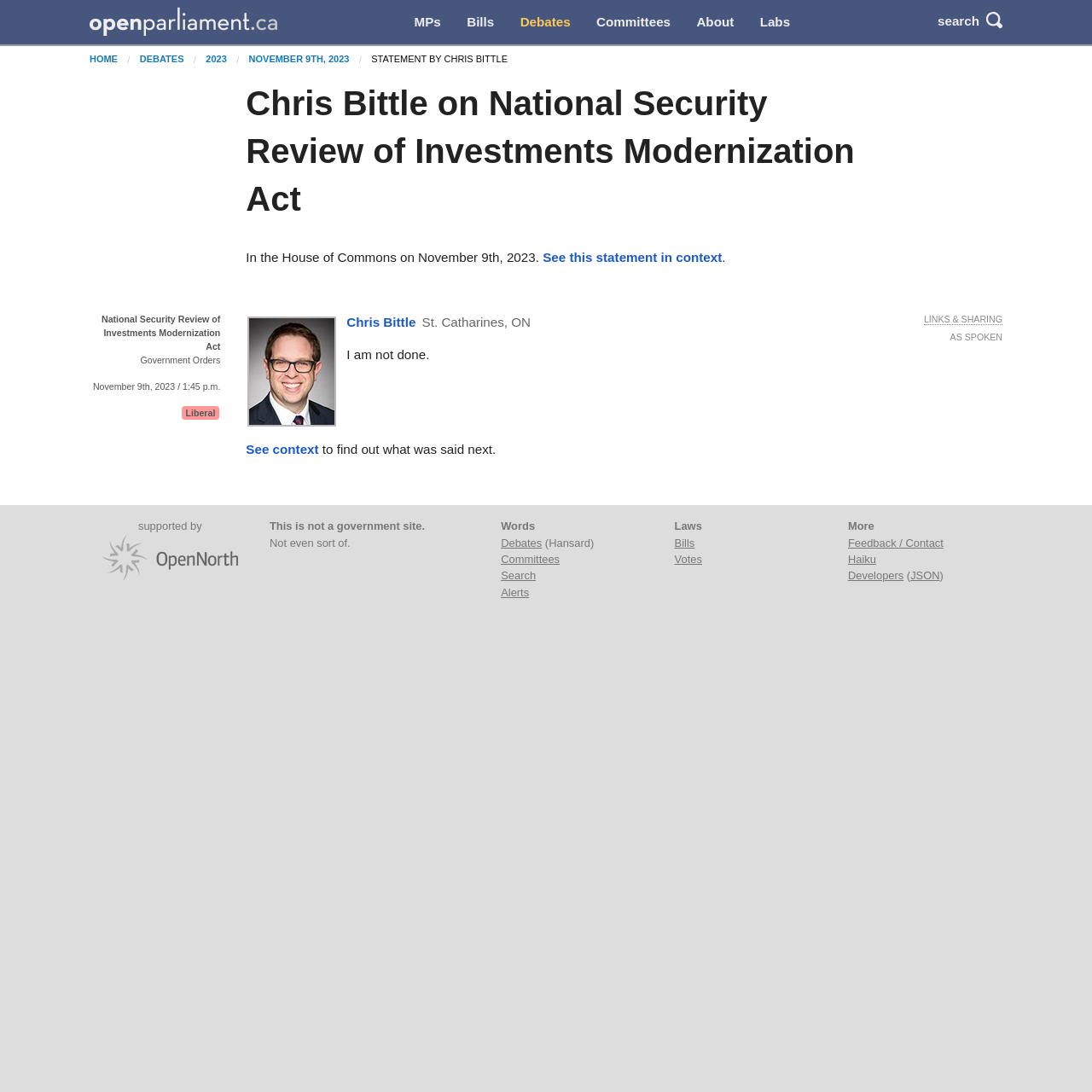Identify the bounding box of the HTML element described as: "FOIA".

None